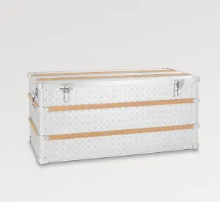Respond to the question below with a single word or phrase: What is the purpose of the buckle and lock?

Ensuring safety